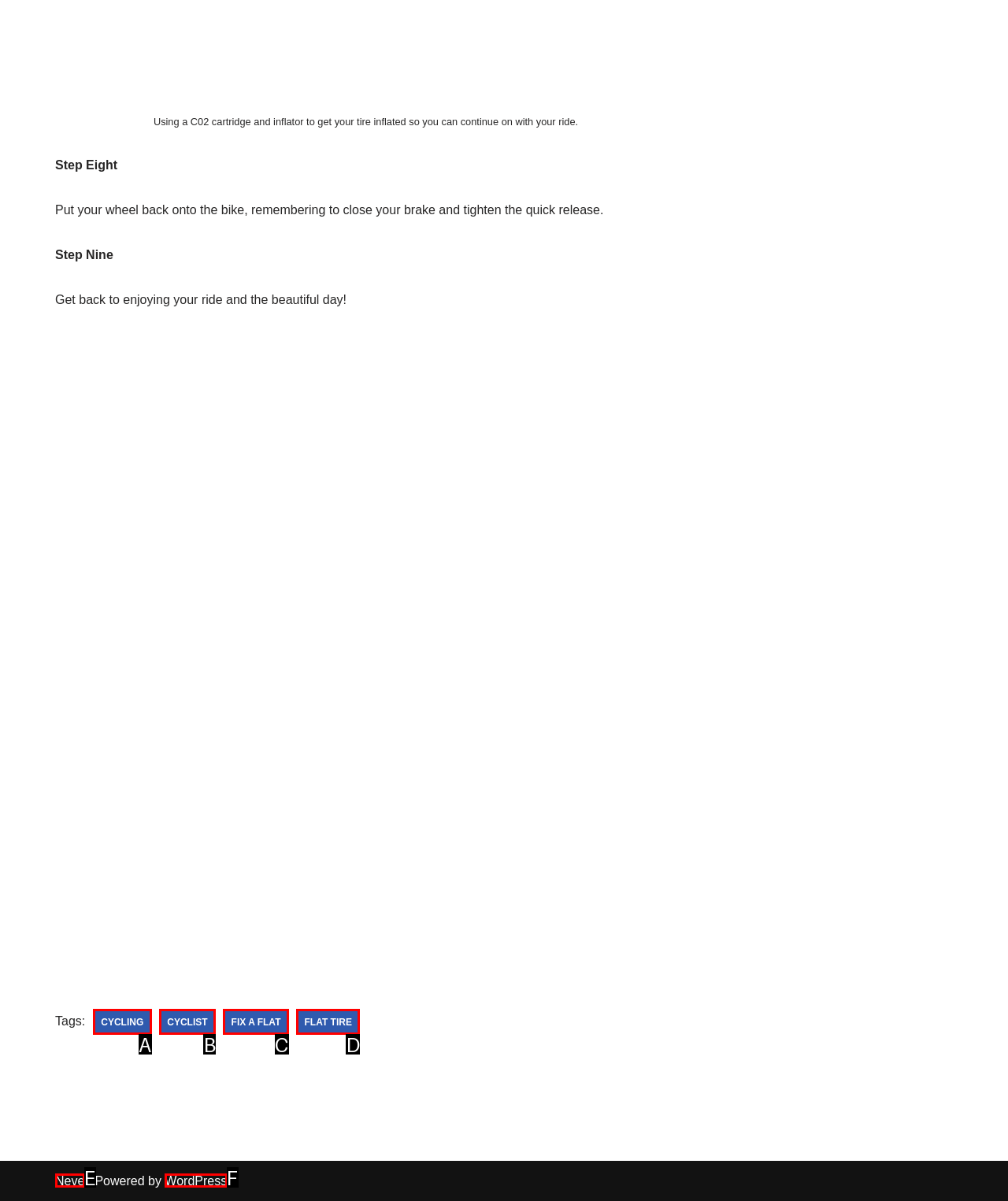Find the HTML element that matches the description provided: parent_node: Name * name="author"
Answer using the corresponding option letter.

None